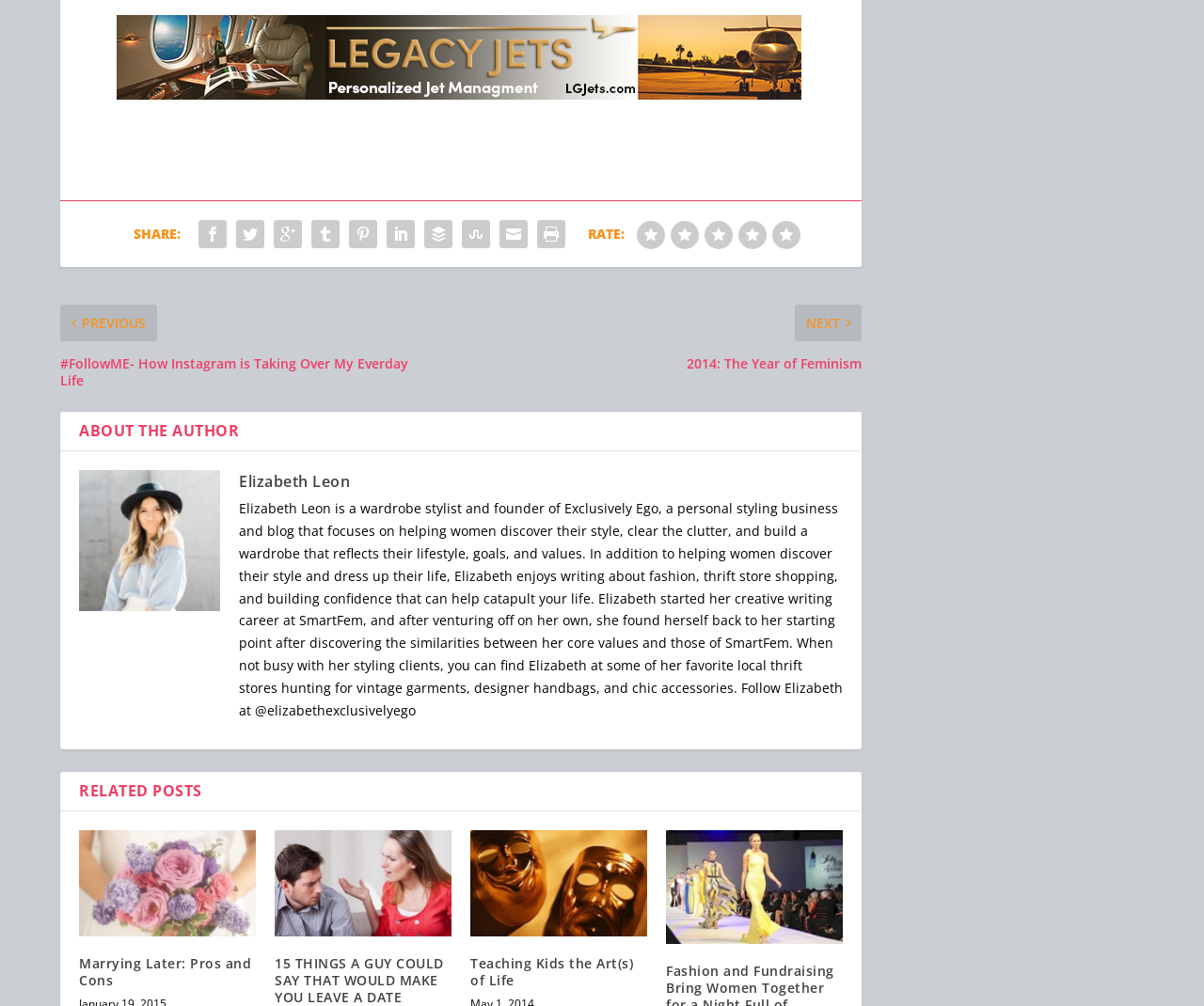Please determine the bounding box coordinates for the UI element described here. Use the format (top-left x, top-left y, bottom-right x, bottom-right y) with values bounded between 0 and 1: title="Marrying Later: Pros and Cons"

[0.066, 0.824, 0.212, 0.929]